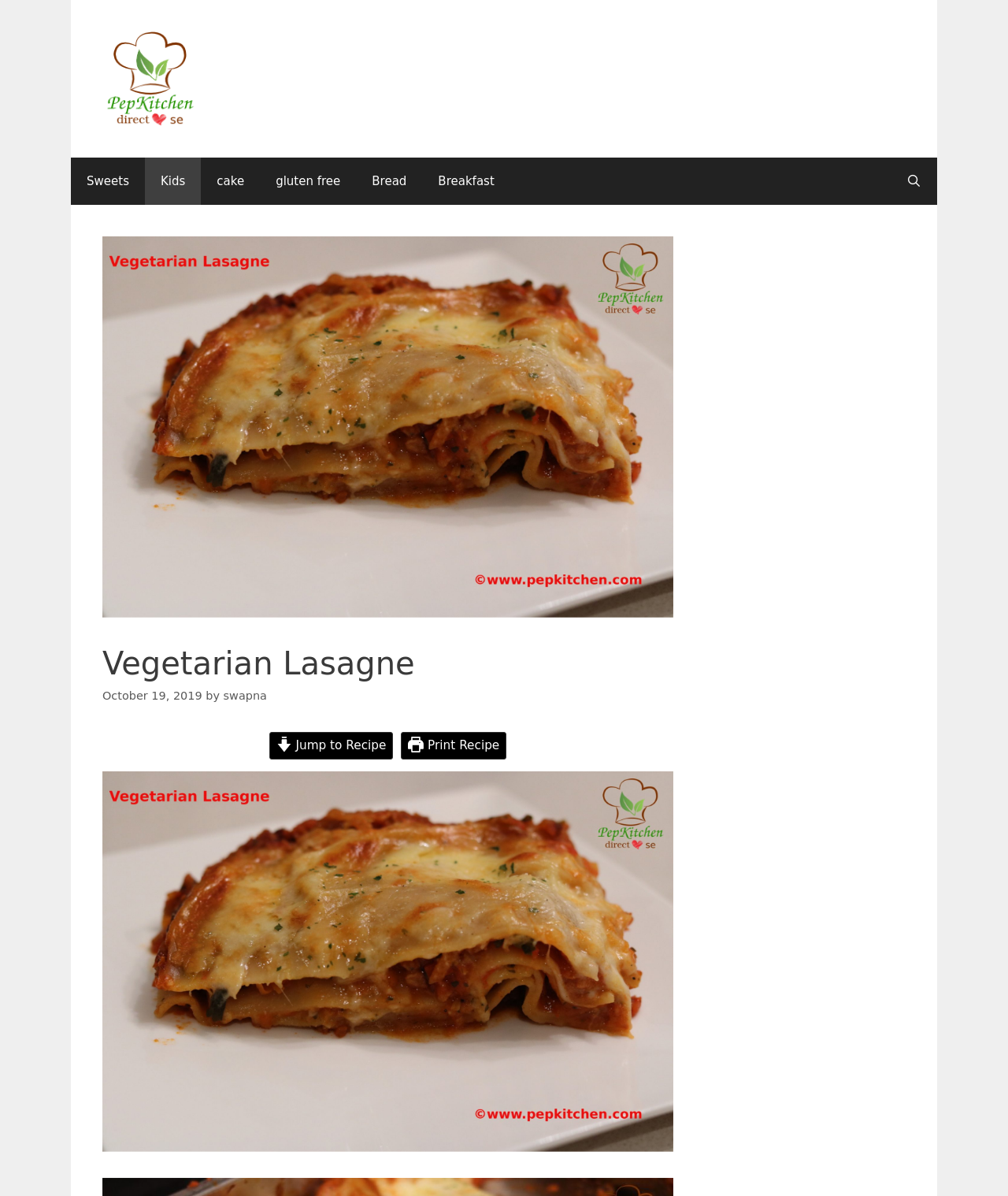Specify the bounding box coordinates of the area to click in order to execute this command: 'Click on the 'Toys' category'. The coordinates should consist of four float numbers ranging from 0 to 1, and should be formatted as [left, top, right, bottom].

None